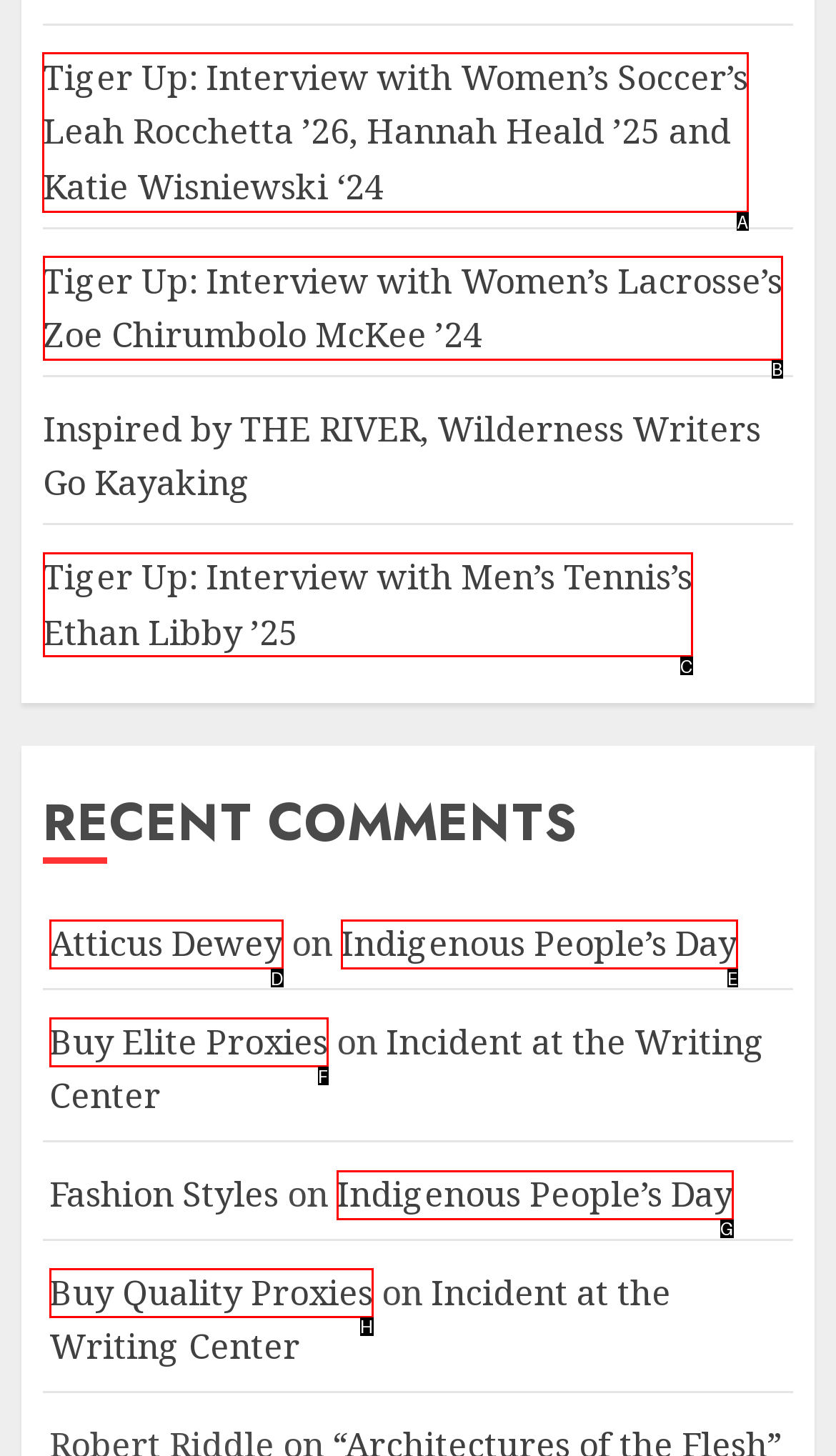Identify the correct UI element to click for this instruction: Learn about Marsa Alam Excursions
Respond with the appropriate option's letter from the provided choices directly.

None